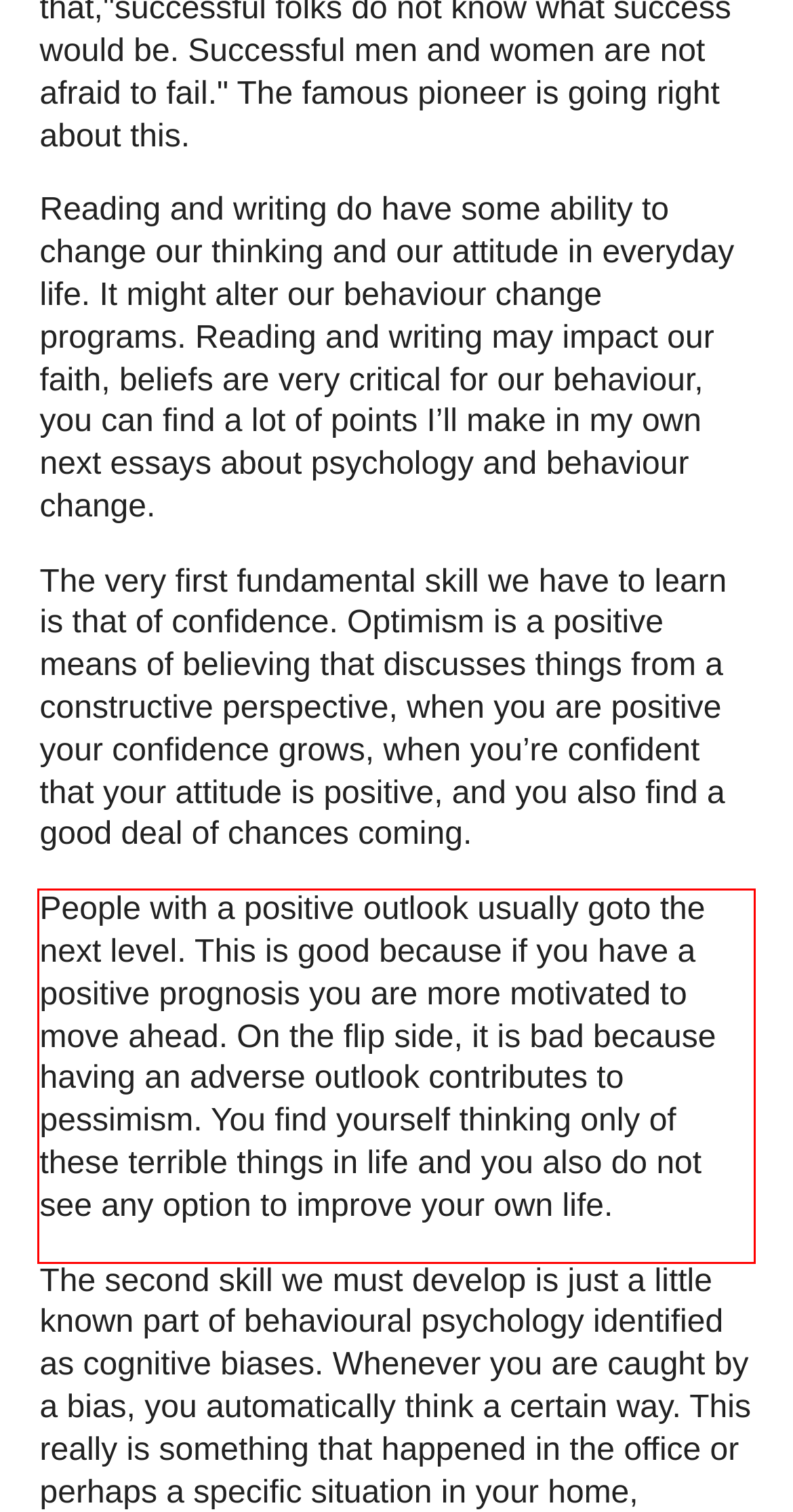Inspect the webpage screenshot that has a red bounding box and use OCR technology to read and display the text inside the red bounding box.

People with a positive outlook usually goto the next level. This is good because if you have a positive prognosis you are more motivated to move ahead. On the flip side, it is bad because having an adverse outlook contributes to pessimism. You find yourself thinking only of these terrible things in life and you also do not see any option to improve your own life.